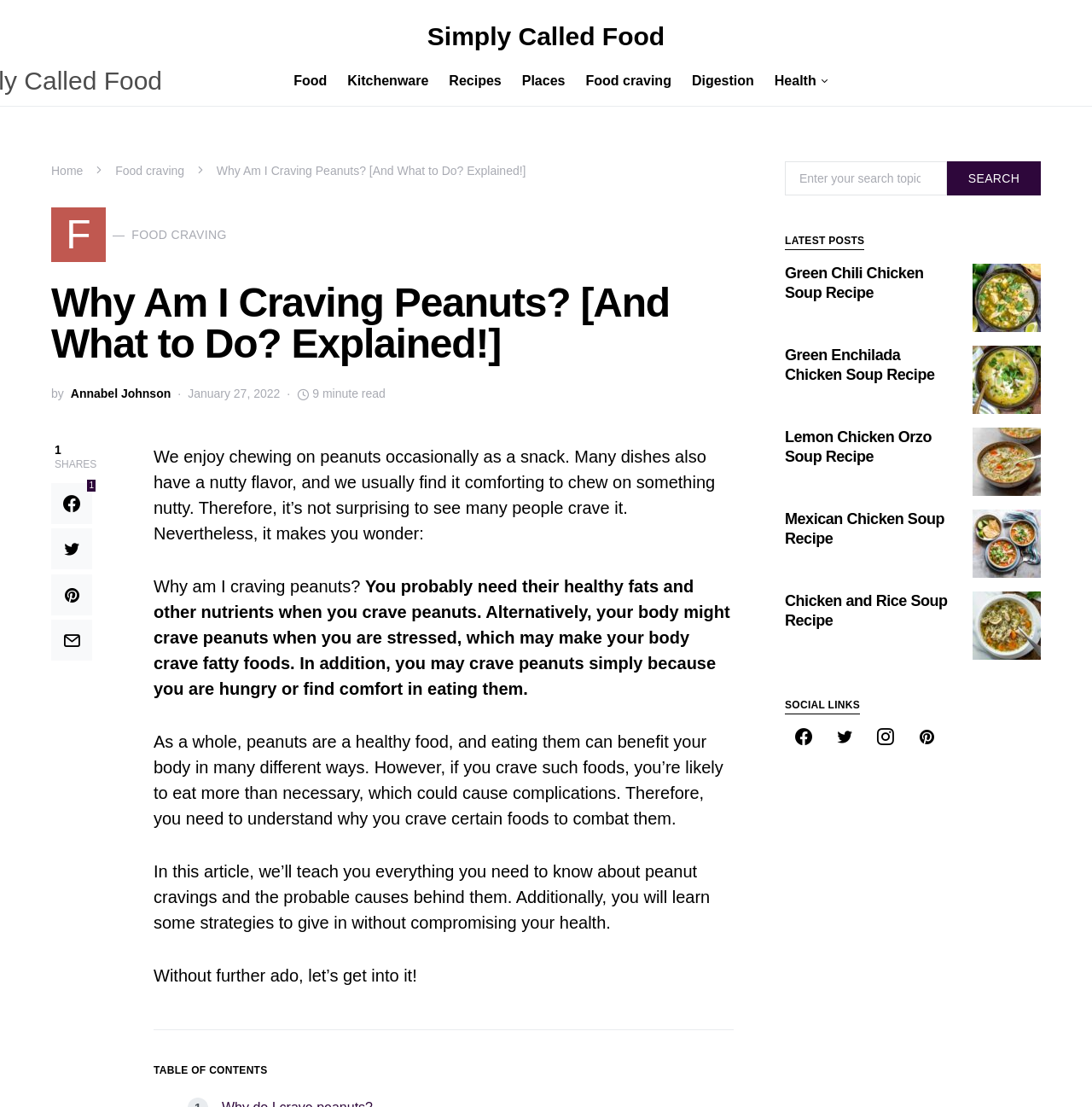Find the UI element described as: "0" and predict its bounding box coordinates. Ensure the coordinates are four float numbers between 0 and 1, [left, top, right, bottom].

[0.047, 0.478, 0.084, 0.515]